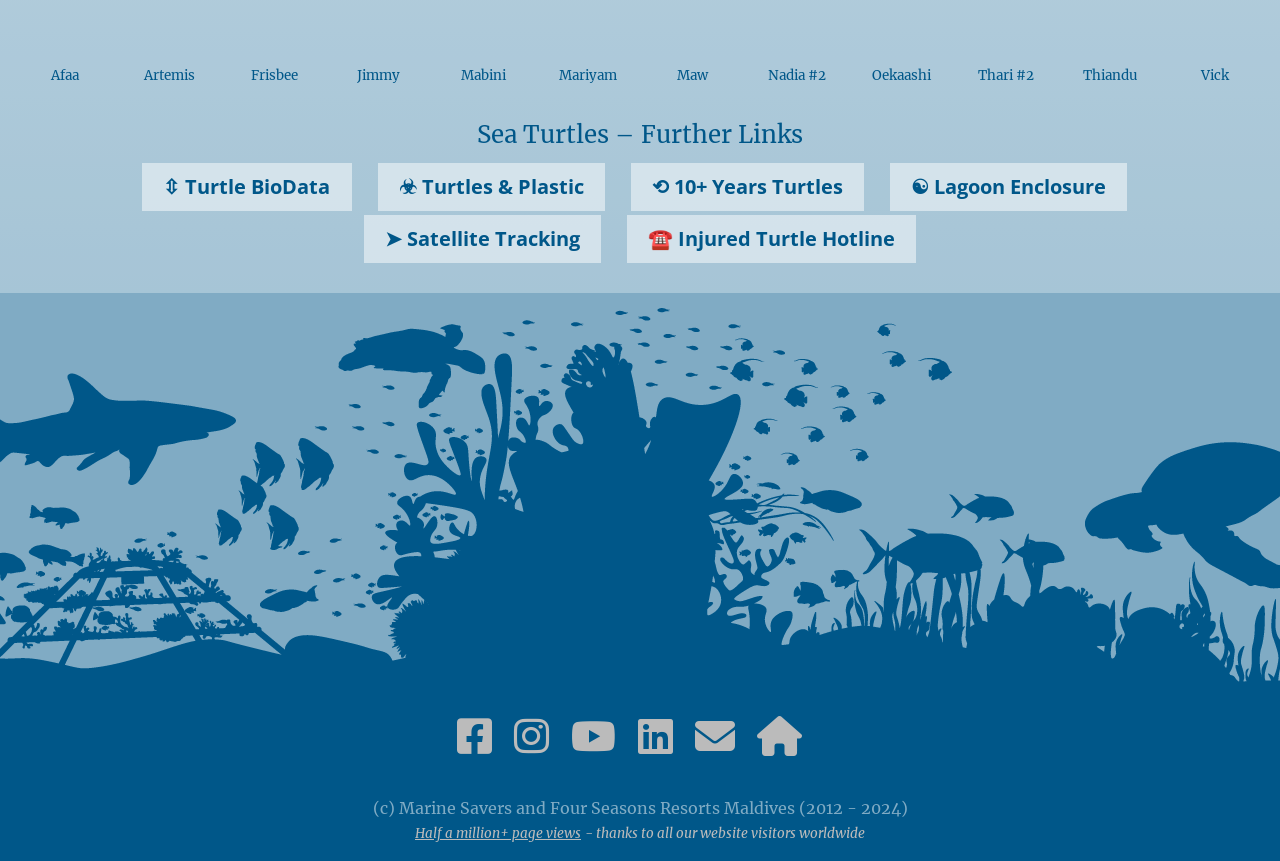Find the bounding box coordinates for the area that should be clicked to accomplish the instruction: "Click on AFAA rescue Olive Ridley turtle Maldives Afaa".

[0.014, 0.051, 0.088, 0.109]